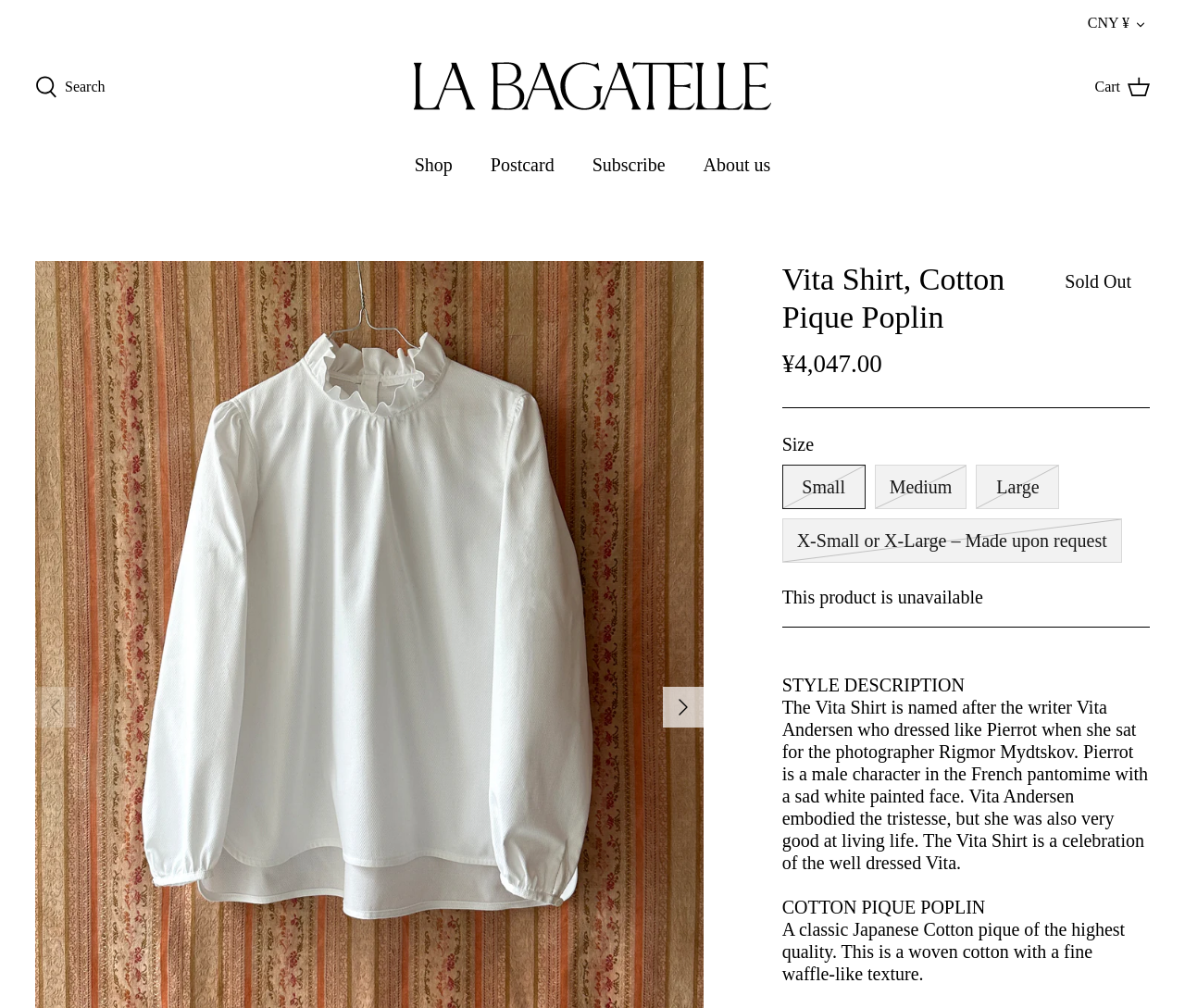Identify the bounding box coordinates for the UI element described as: "Star Trek versus Imperialist Doctrine".

None